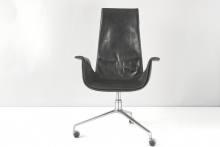Reply to the question with a brief word or phrase: How many swivel castors support the chair?

Three